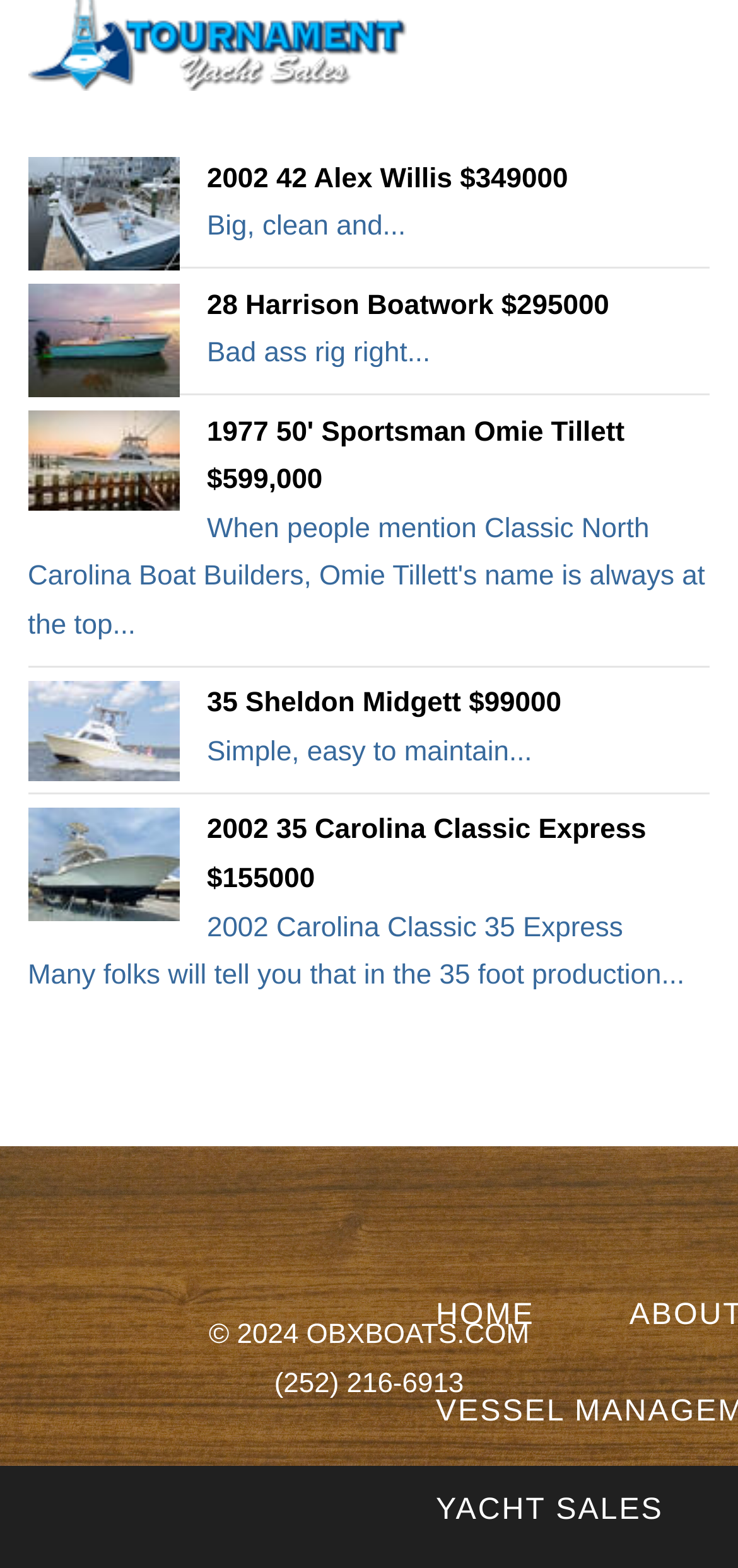Identify the bounding box coordinates for the UI element described as follows: "Yacht Sales". Ensure the coordinates are four float numbers between 0 and 1, formatted as [left, top, right, bottom].

[0.541, 0.932, 0.949, 0.994]